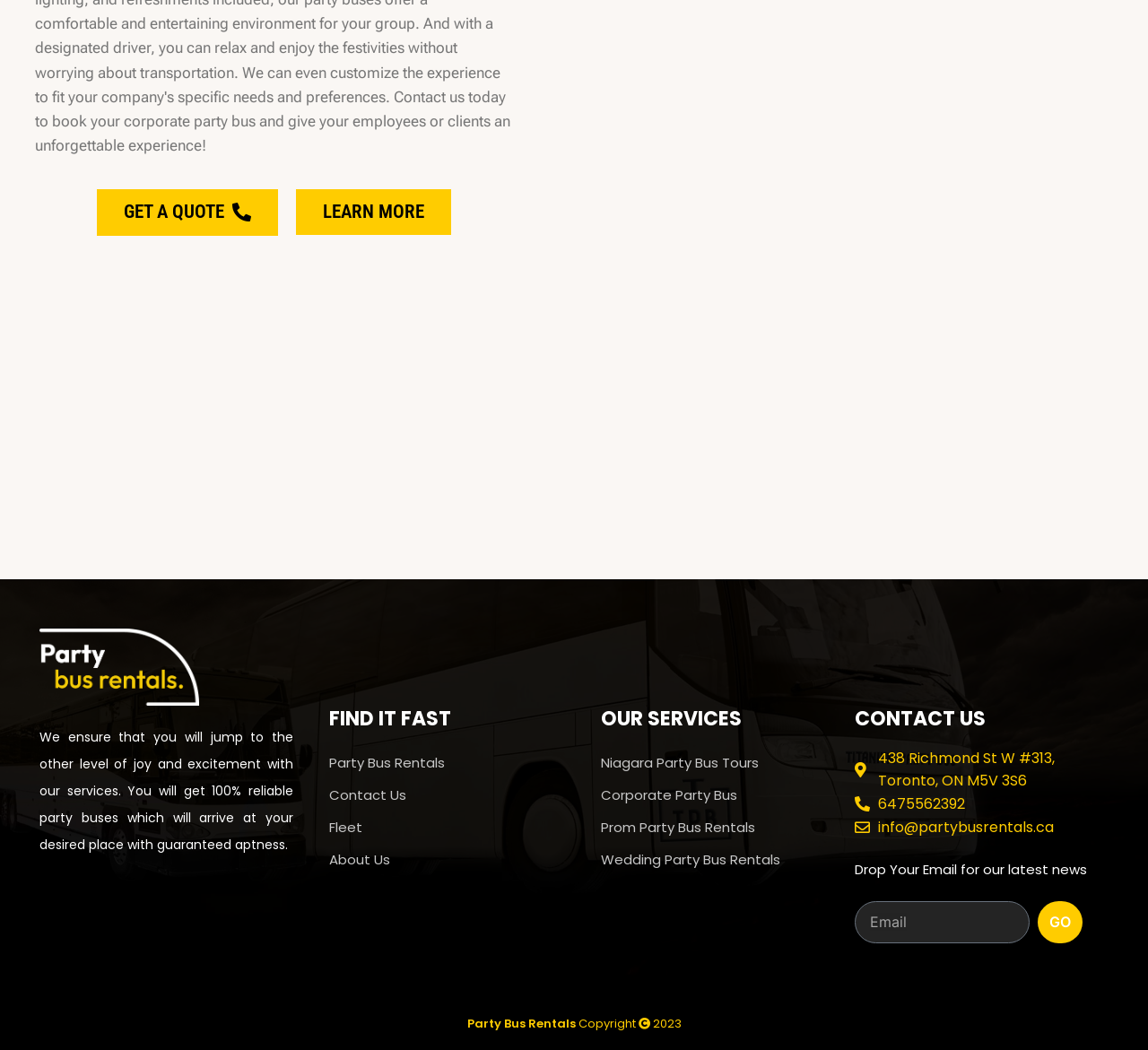Find the bounding box coordinates for the area you need to click to carry out the instruction: "Contact us". The coordinates should be four float numbers between 0 and 1, indicated as [left, top, right, bottom].

[0.271, 0.742, 0.453, 0.773]